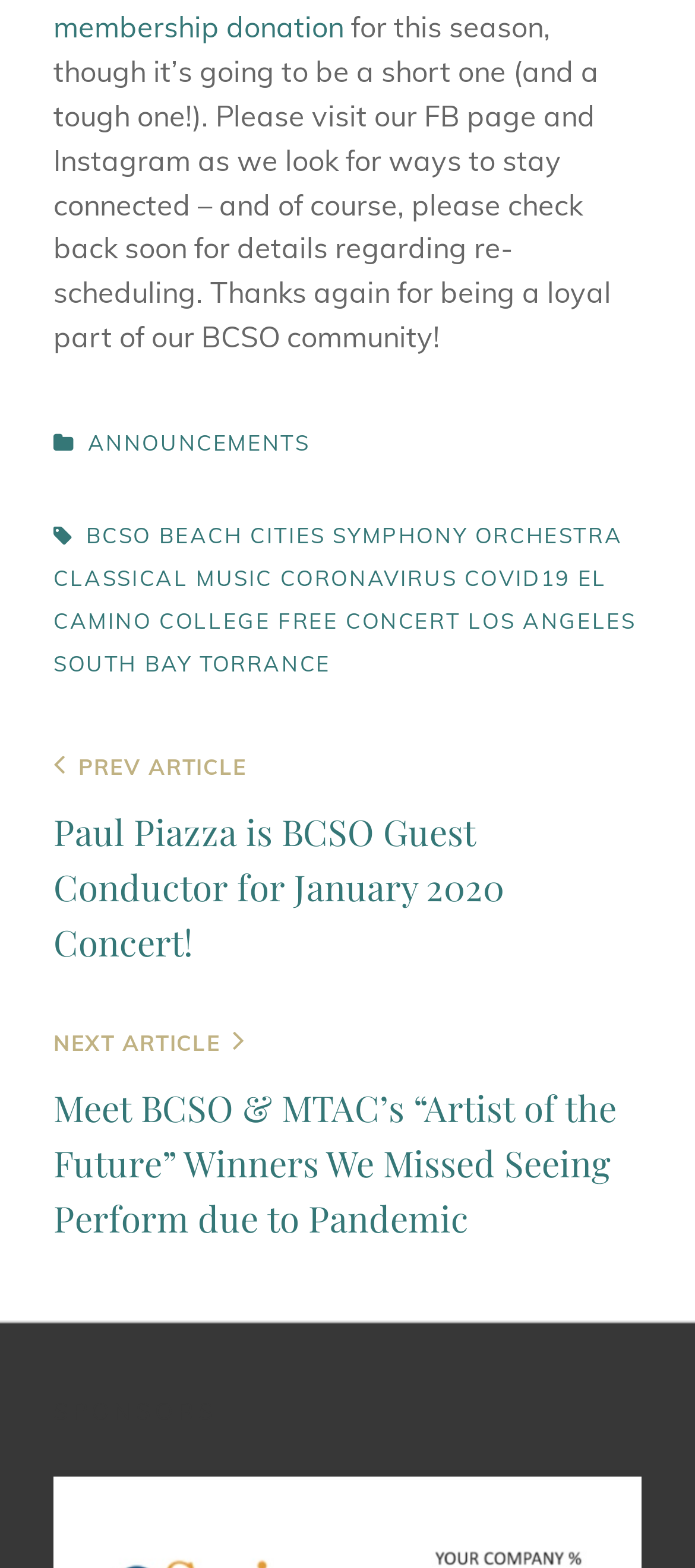Predict the bounding box of the UI element that fits this description: "El Camino College".

[0.077, 0.36, 0.873, 0.404]